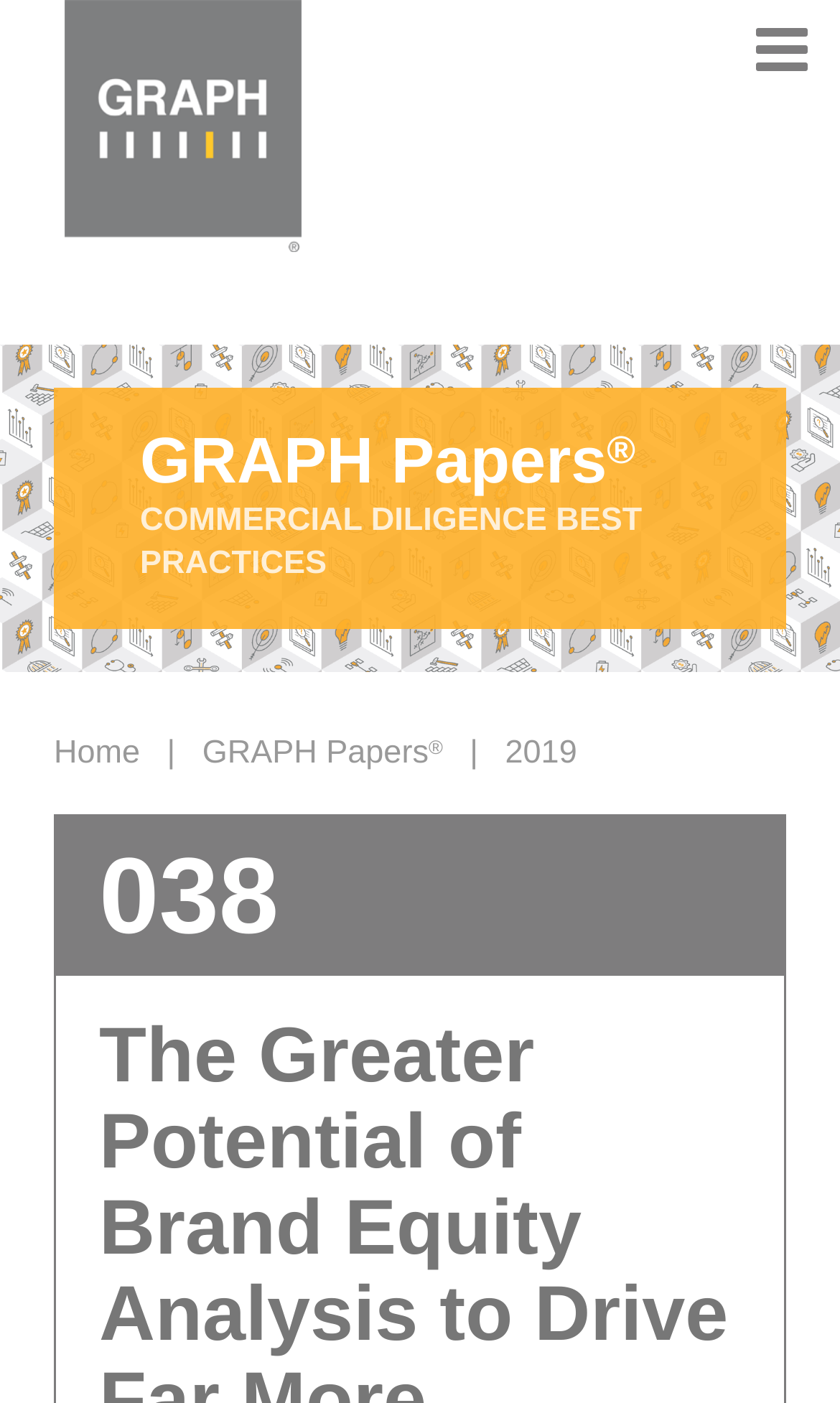What is the name of the commercial diligence best practice?
Using the image as a reference, answer with just one word or a short phrase.

GRAPH Papers